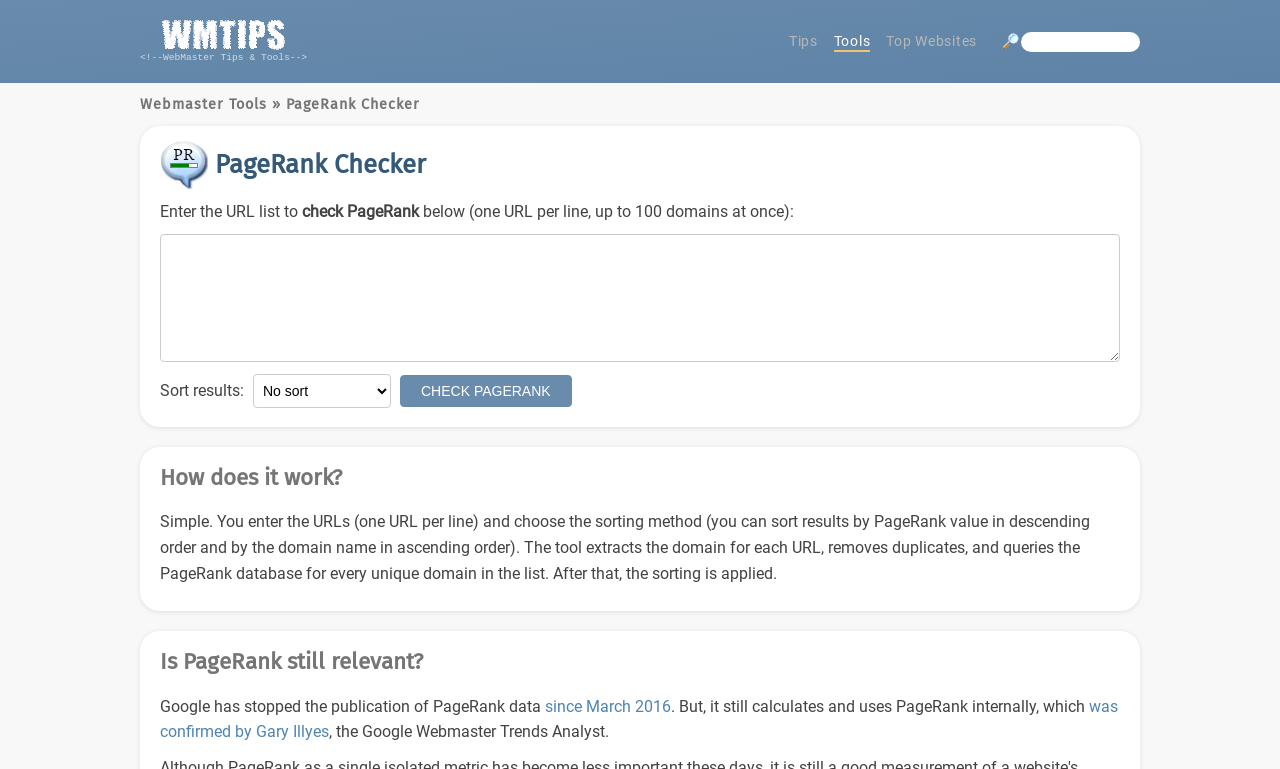Locate the bounding box coordinates of the element that should be clicked to fulfill the instruction: "Click on the 'Webmaster tips & tools' link".

[0.109, 0.046, 0.24, 0.082]